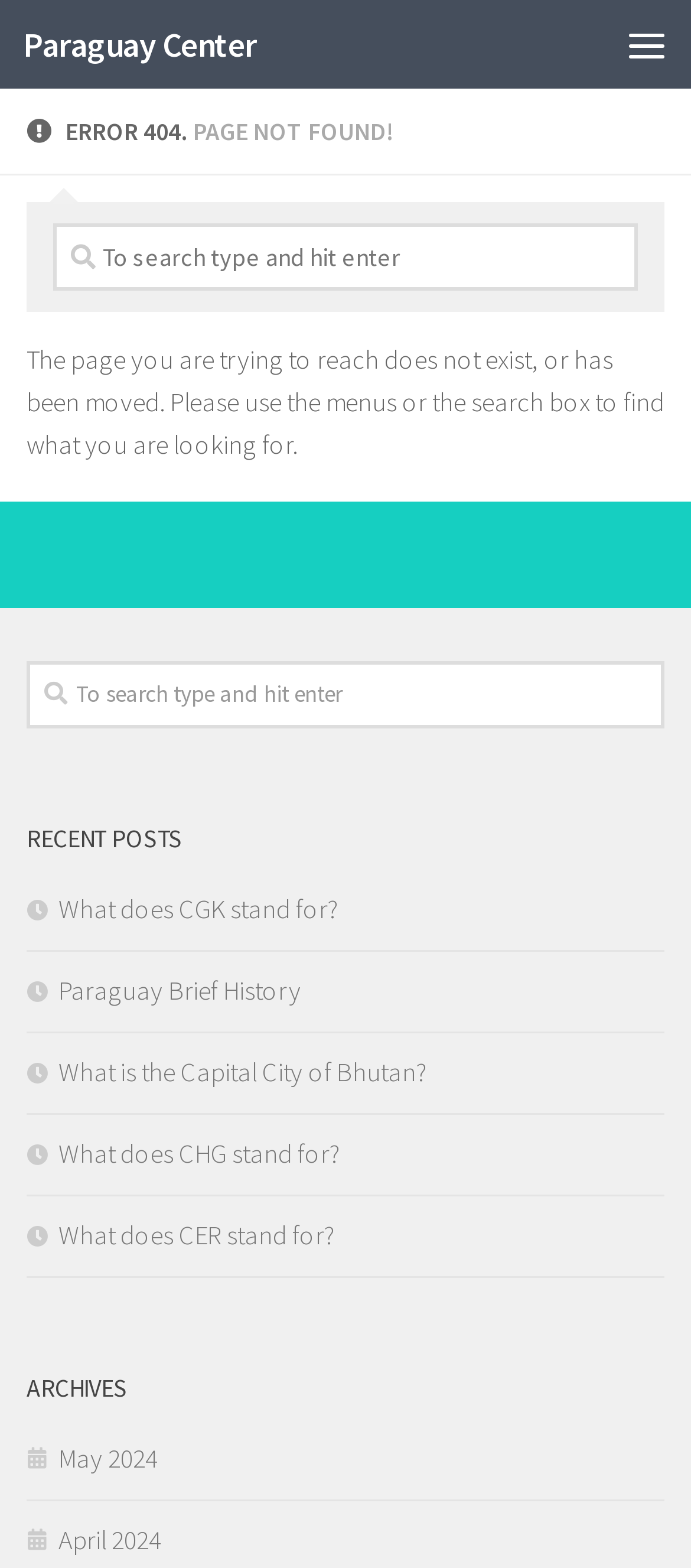Please provide the bounding box coordinates for the element that needs to be clicked to perform the instruction: "click the Paraguay Center link". The coordinates must consist of four float numbers between 0 and 1, formatted as [left, top, right, bottom].

[0.033, 0.0, 0.371, 0.057]